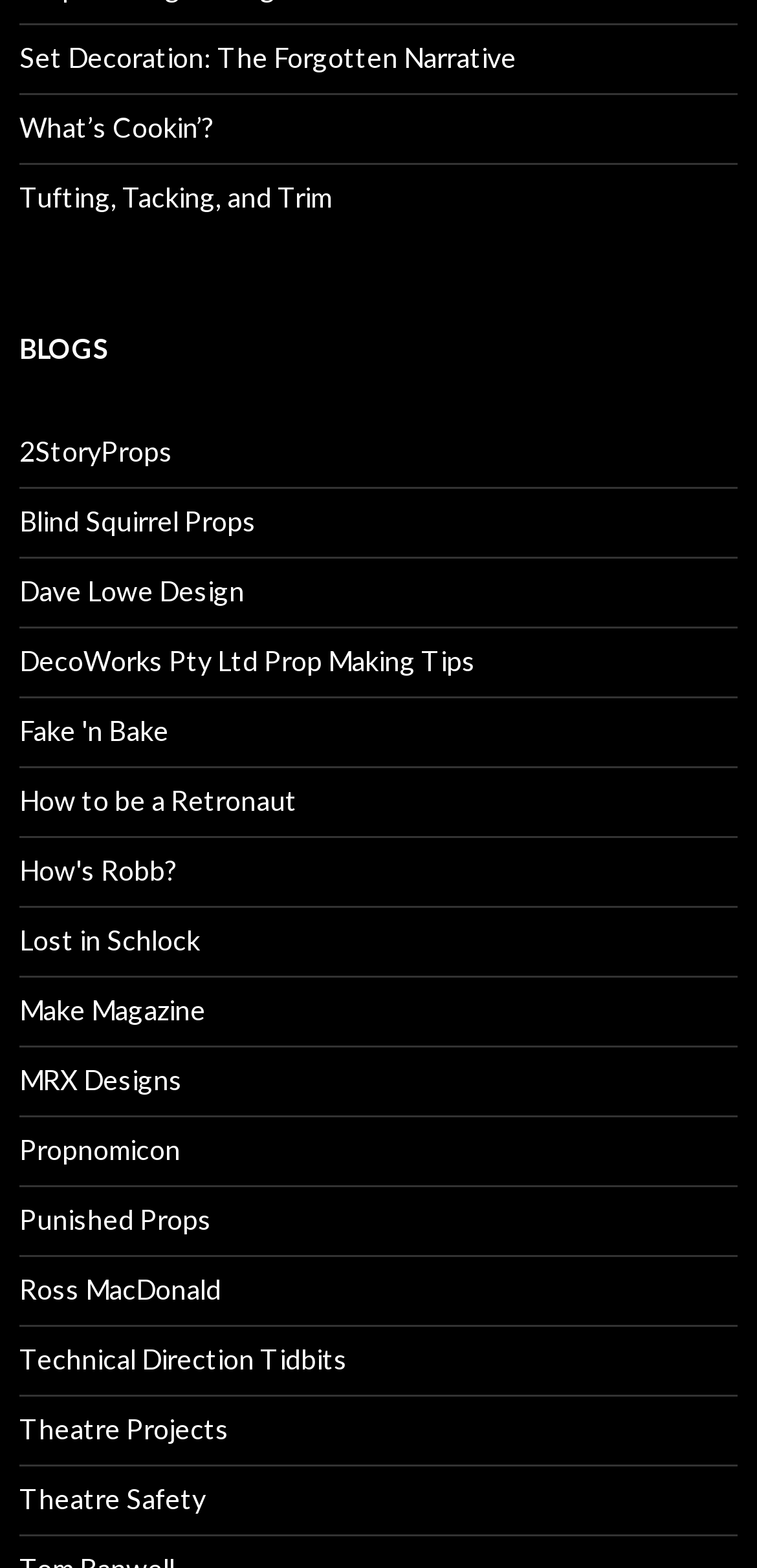Locate the bounding box of the UI element based on this description: "Tufting, Tacking, and Trim". Provide four float numbers between 0 and 1 as [left, top, right, bottom].

[0.026, 0.114, 0.438, 0.135]